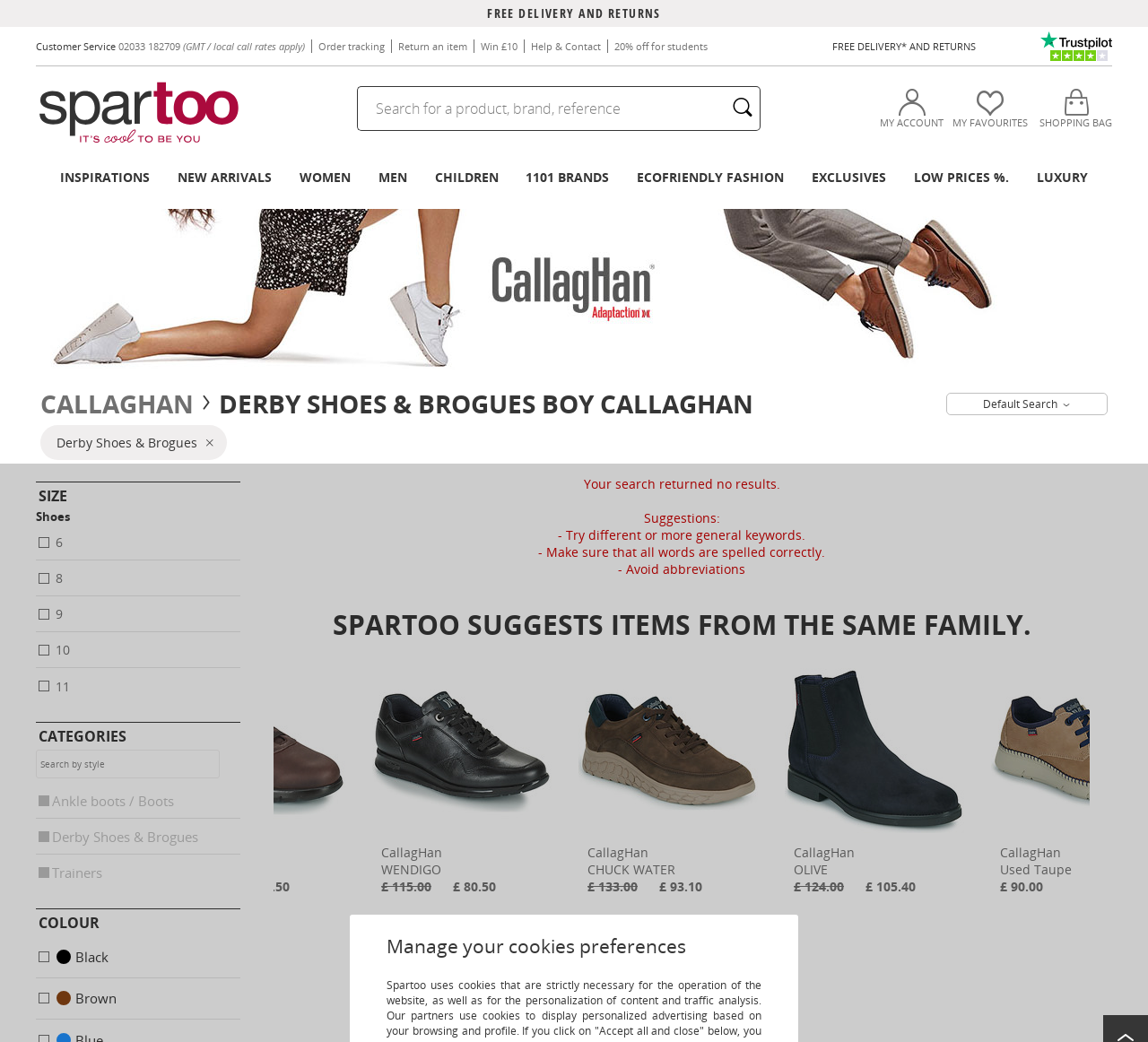What is the price range for women's shoes?
Based on the visual, give a brief answer using one word or a short phrase.

Under £70